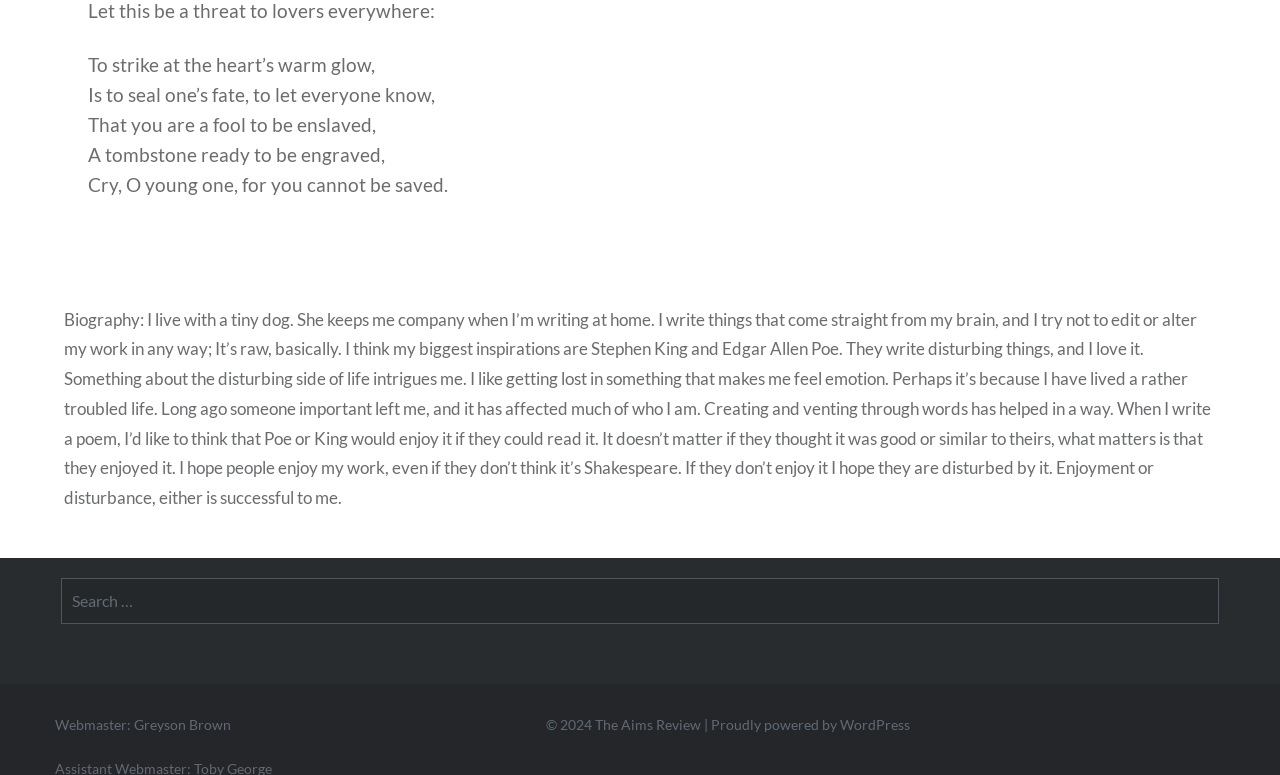What is the author's pet?
Using the image as a reference, answer the question with a short word or phrase.

A tiny dog